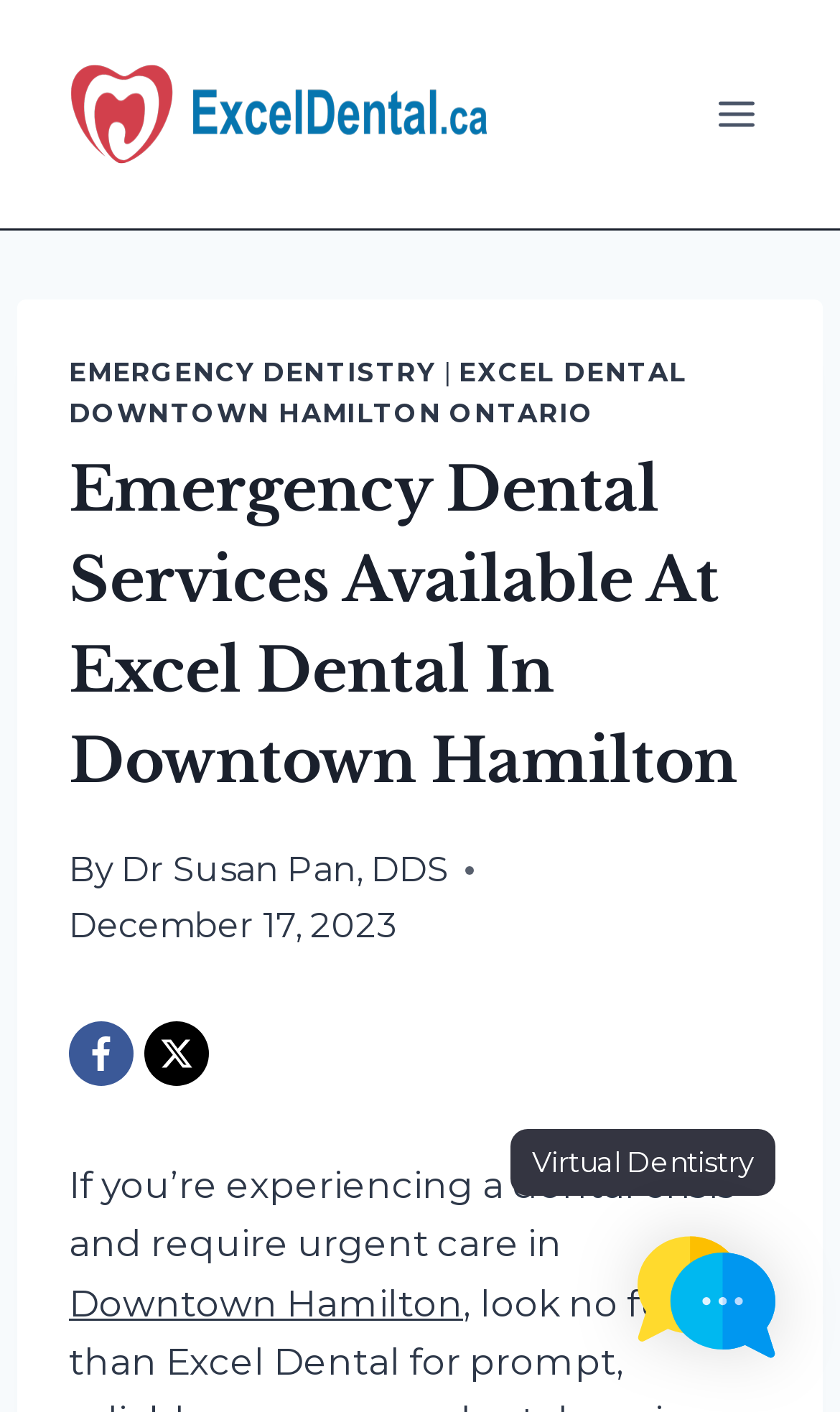Provide a short answer to the following question with just one word or phrase: What is the type of dentistry mentioned on the webpage?

Emergency Dentistry